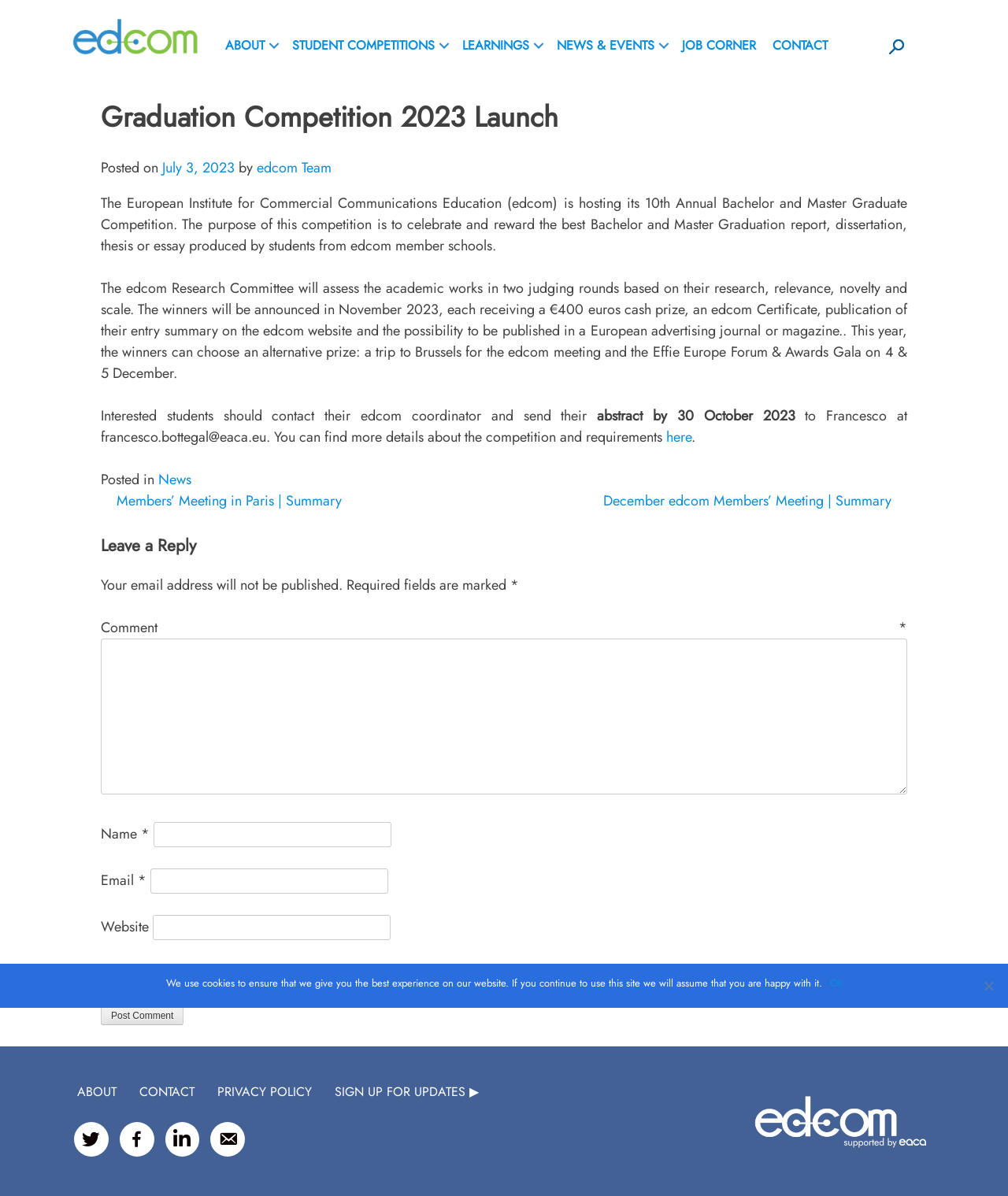Identify the bounding box of the UI component described as: "Privacy Policy".

[0.205, 0.901, 0.32, 0.925]